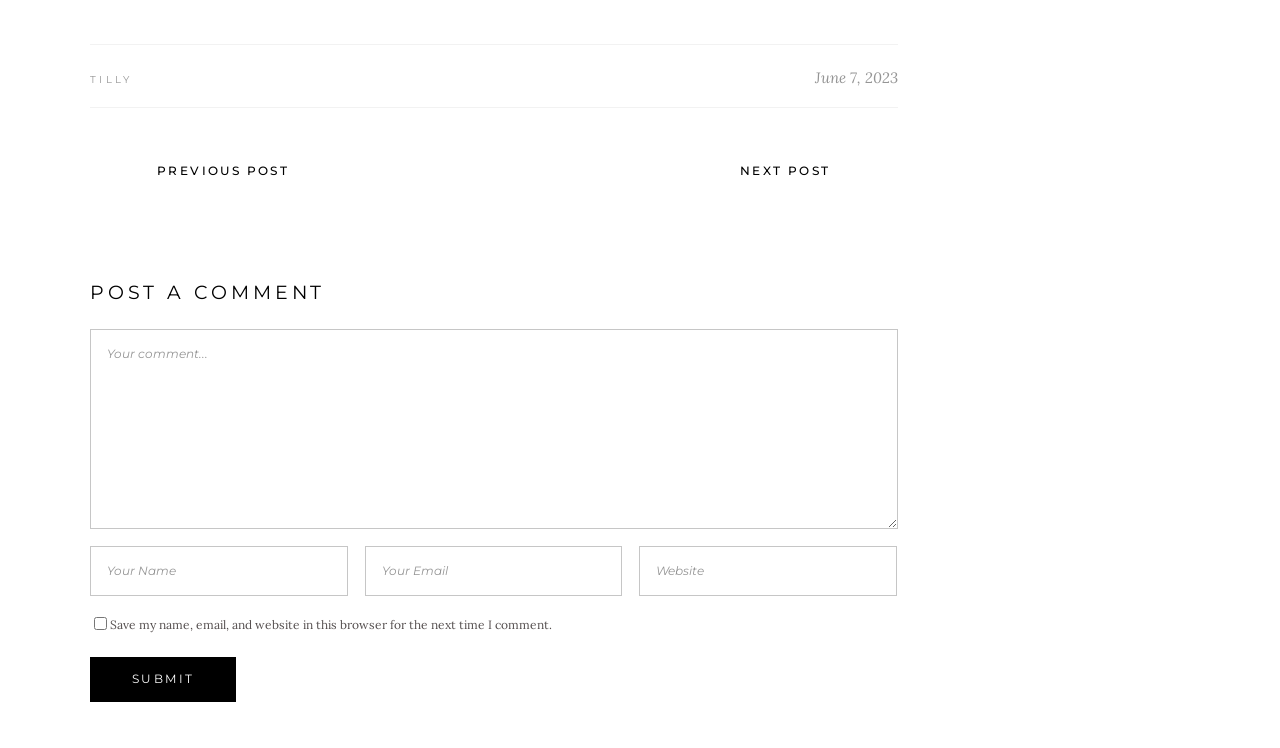Please identify the bounding box coordinates of the element that needs to be clicked to execute the following command: "Click on the previous post link". Provide the bounding box using four float numbers between 0 and 1, formatted as [left, top, right, bottom].

[0.07, 0.193, 0.386, 0.264]